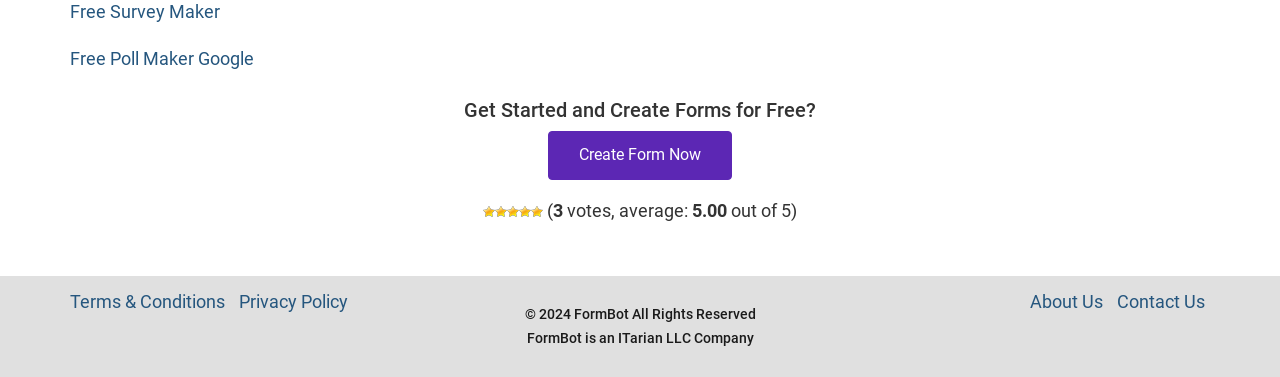Provide your answer to the question using just one word or phrase: How many links are there in the footer section?

4